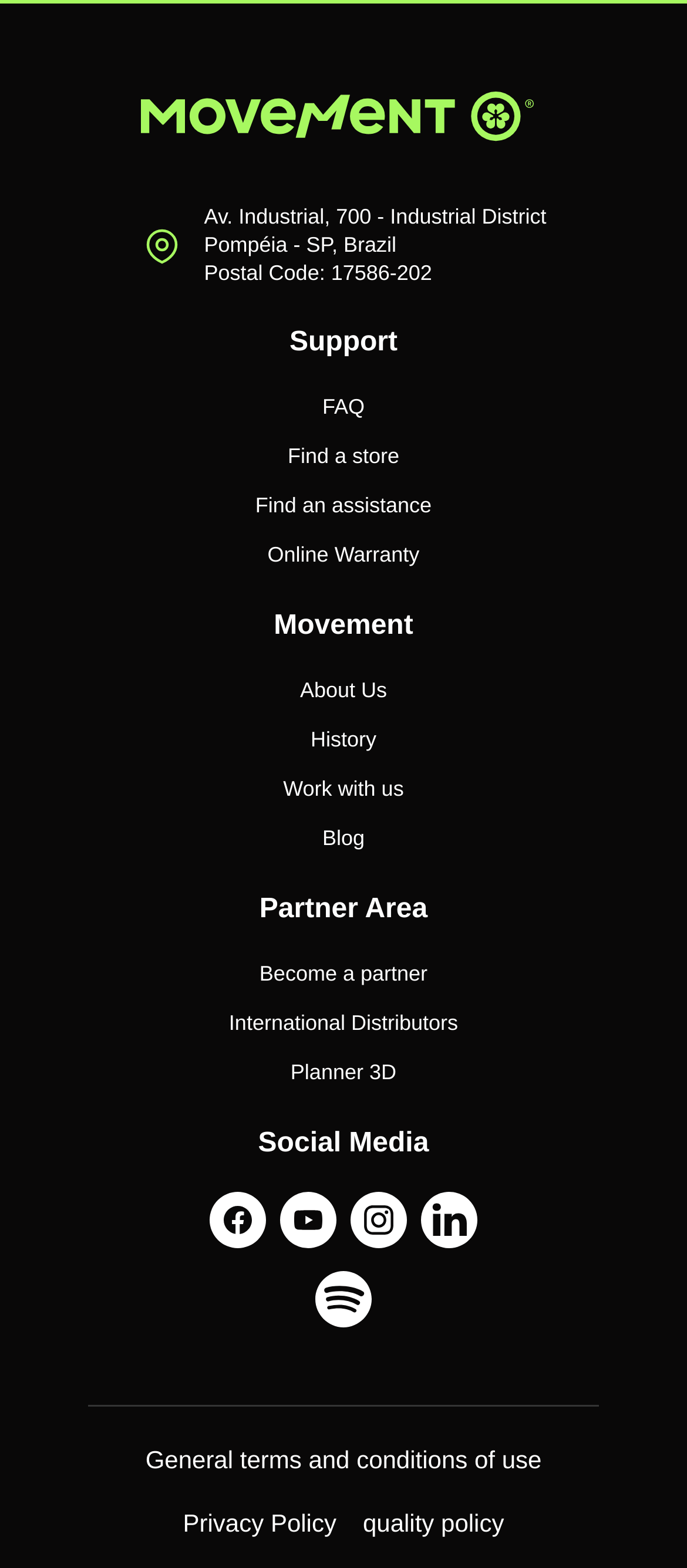Determine the bounding box coordinates of the clickable element to achieve the following action: 'Read the General terms and conditions of use'. Provide the coordinates as four float values between 0 and 1, formatted as [left, top, right, bottom].

[0.212, 0.92, 0.788, 0.943]